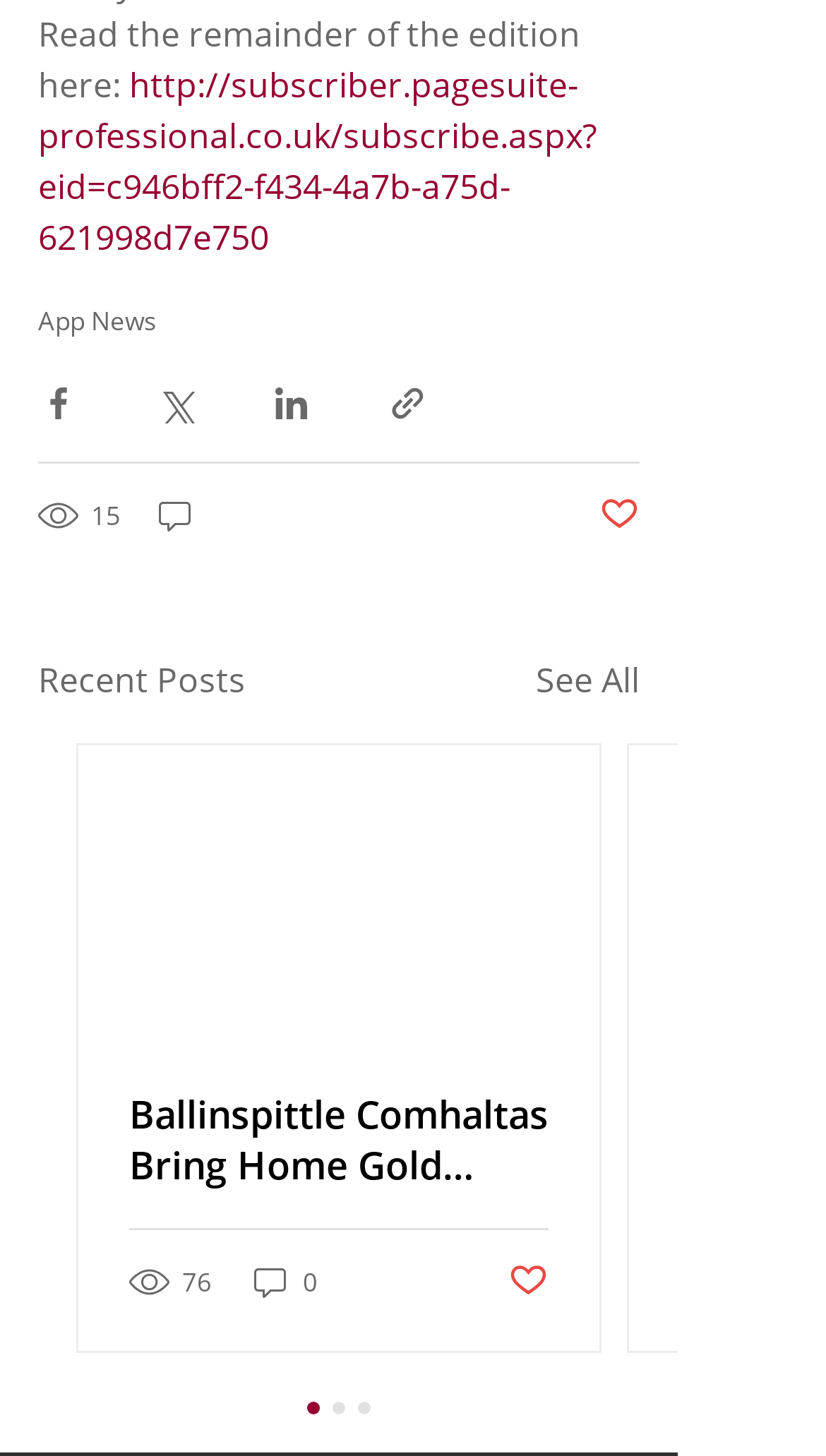Based on the element description: "Post not marked as liked", identify the UI element and provide its bounding box coordinates. Use four float numbers between 0 and 1, [left, top, right, bottom].

[0.726, 0.339, 0.774, 0.369]